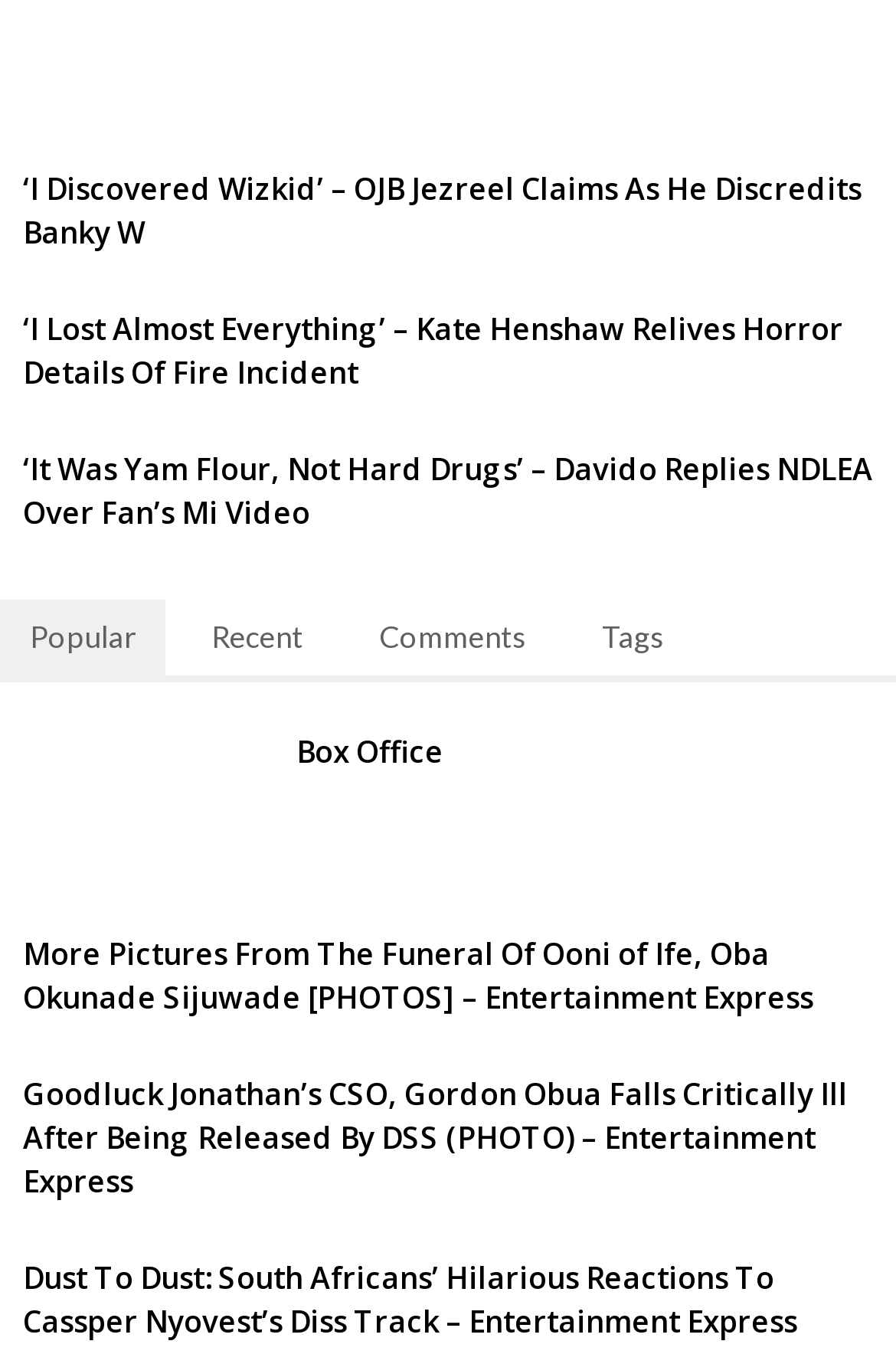Could you provide the bounding box coordinates for the portion of the screen to click to complete this instruction: "Click on the 'Popular' link"?

[0.0, 0.442, 0.185, 0.503]